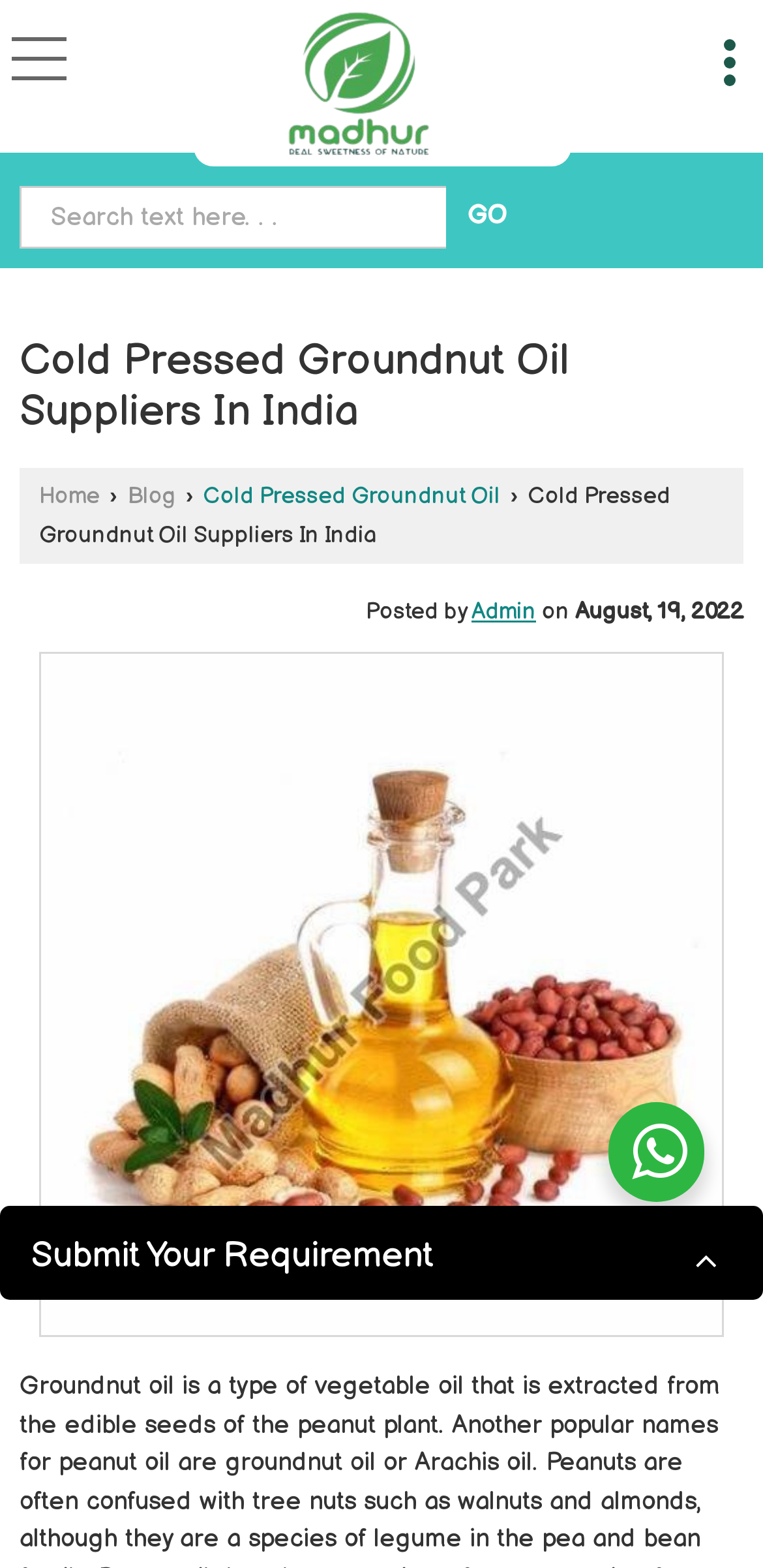Kindly determine the bounding box coordinates for the area that needs to be clicked to execute this instruction: "read blog posts".

[0.166, 0.307, 0.231, 0.326]